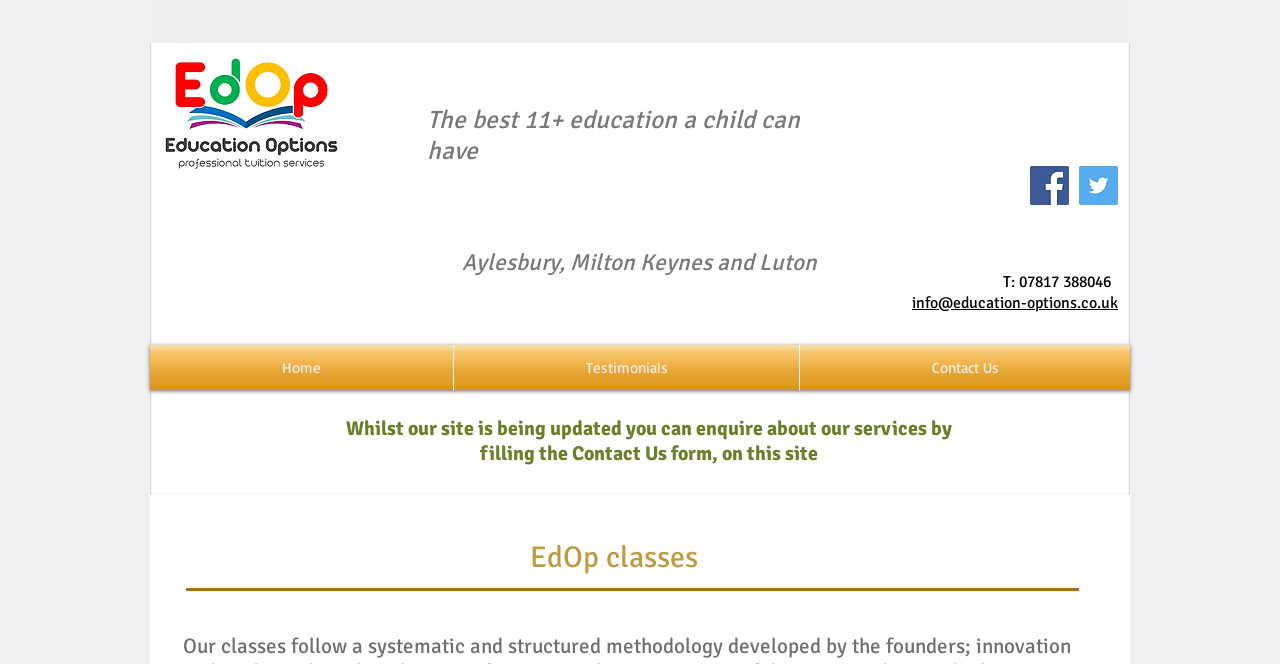How many navigation links are there? Using the information from the screenshot, answer with a single word or phrase.

3